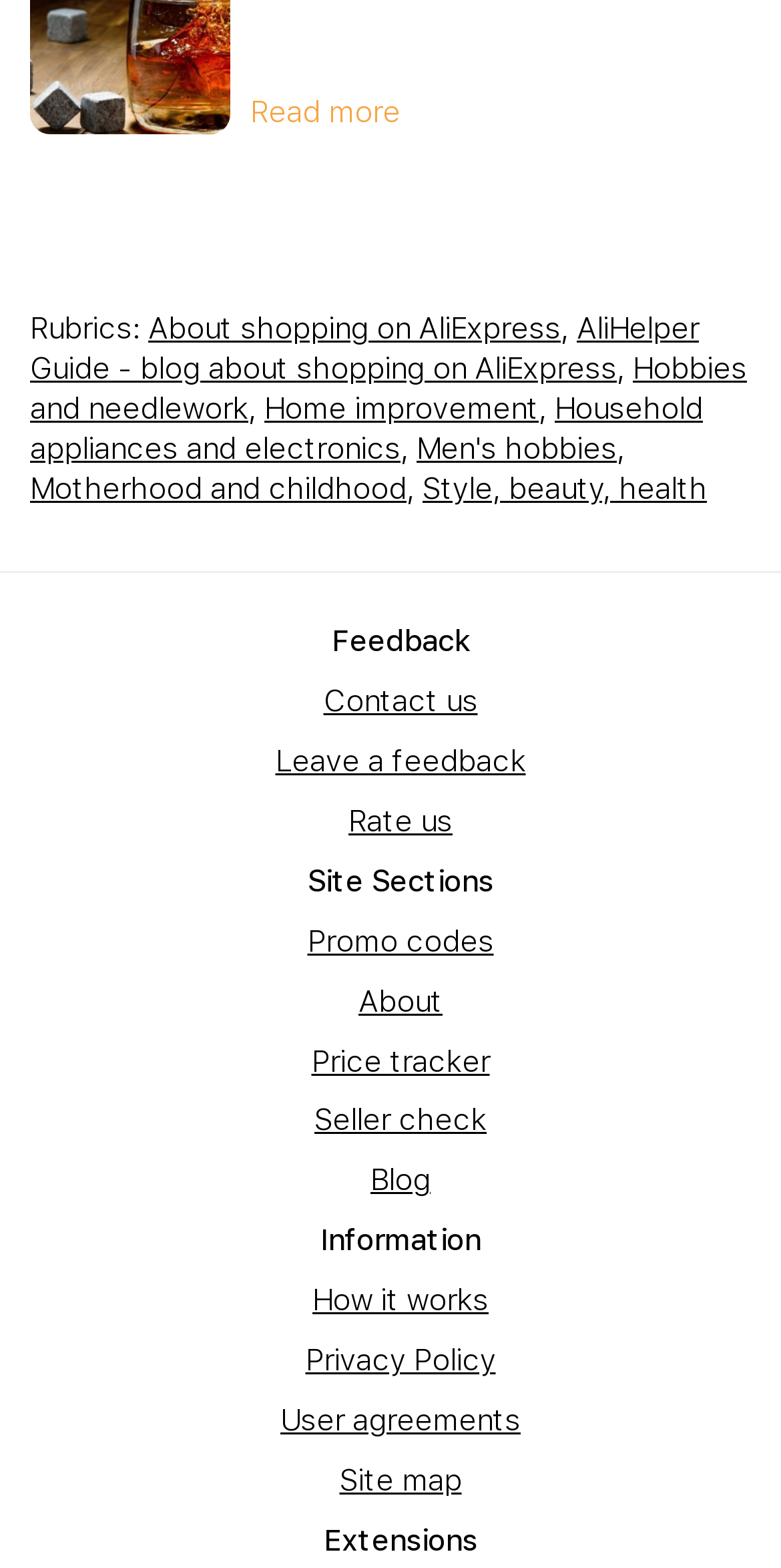Show the bounding box coordinates of the element that should be clicked to complete the task: "Go to the forum".

None